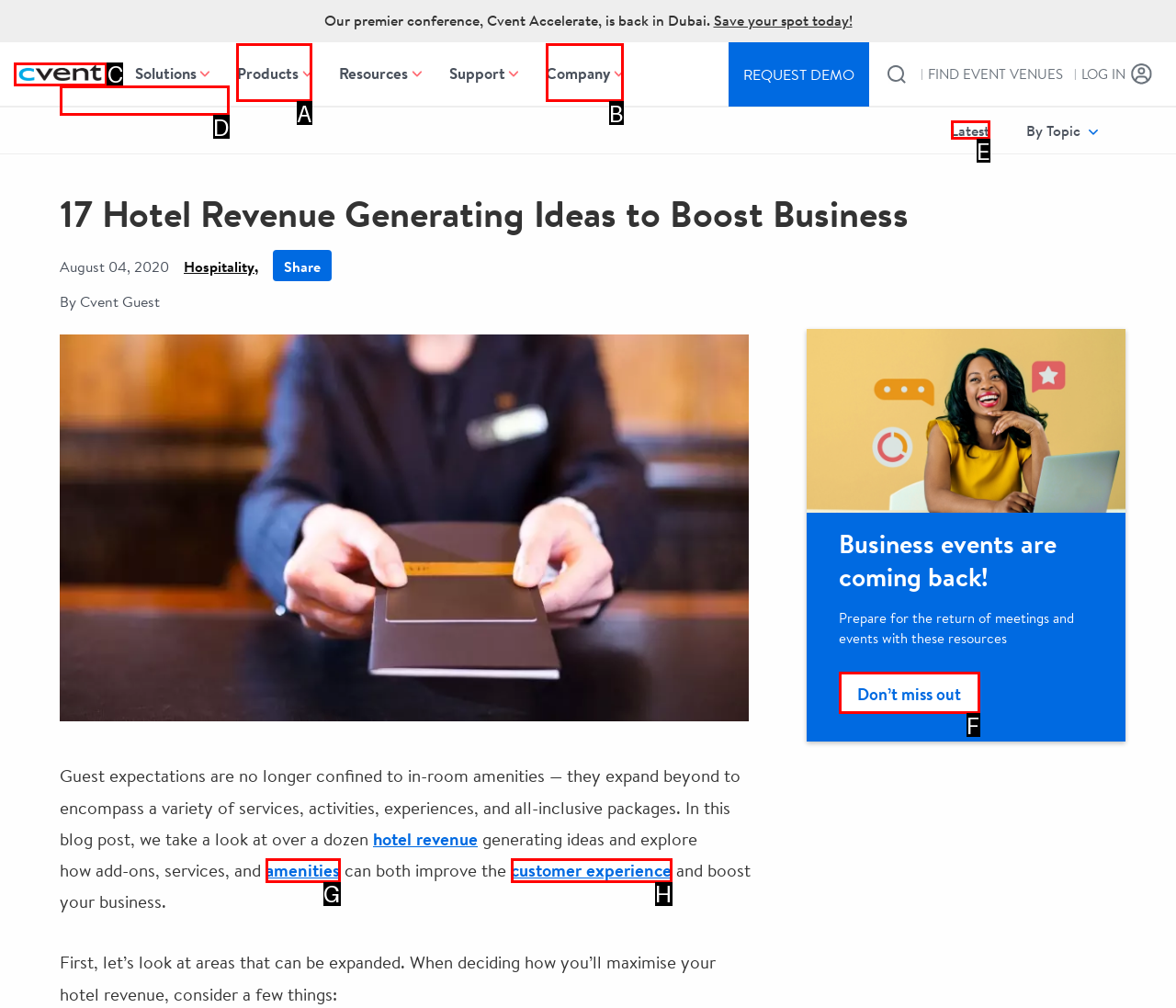Tell me the letter of the HTML element that best matches the description: Don’t miss out from the provided options.

F